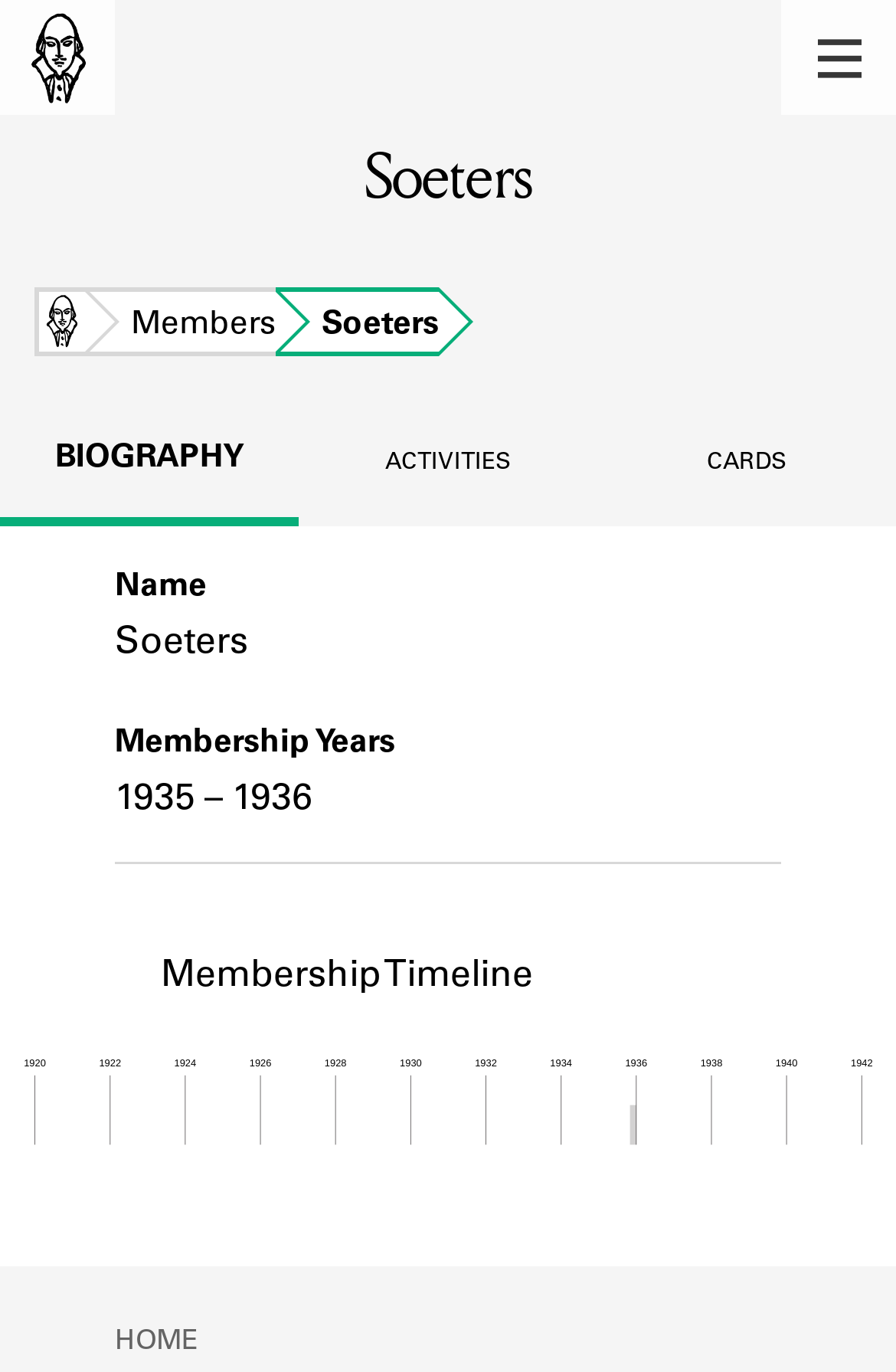How many navigation menu items are visible?
Please provide a comprehensive answer based on the contents of the image.

I found the answer by looking at the navigation menu, where I counted the visible items, including 'Home' and 'Open main menu', which totals 2 items.